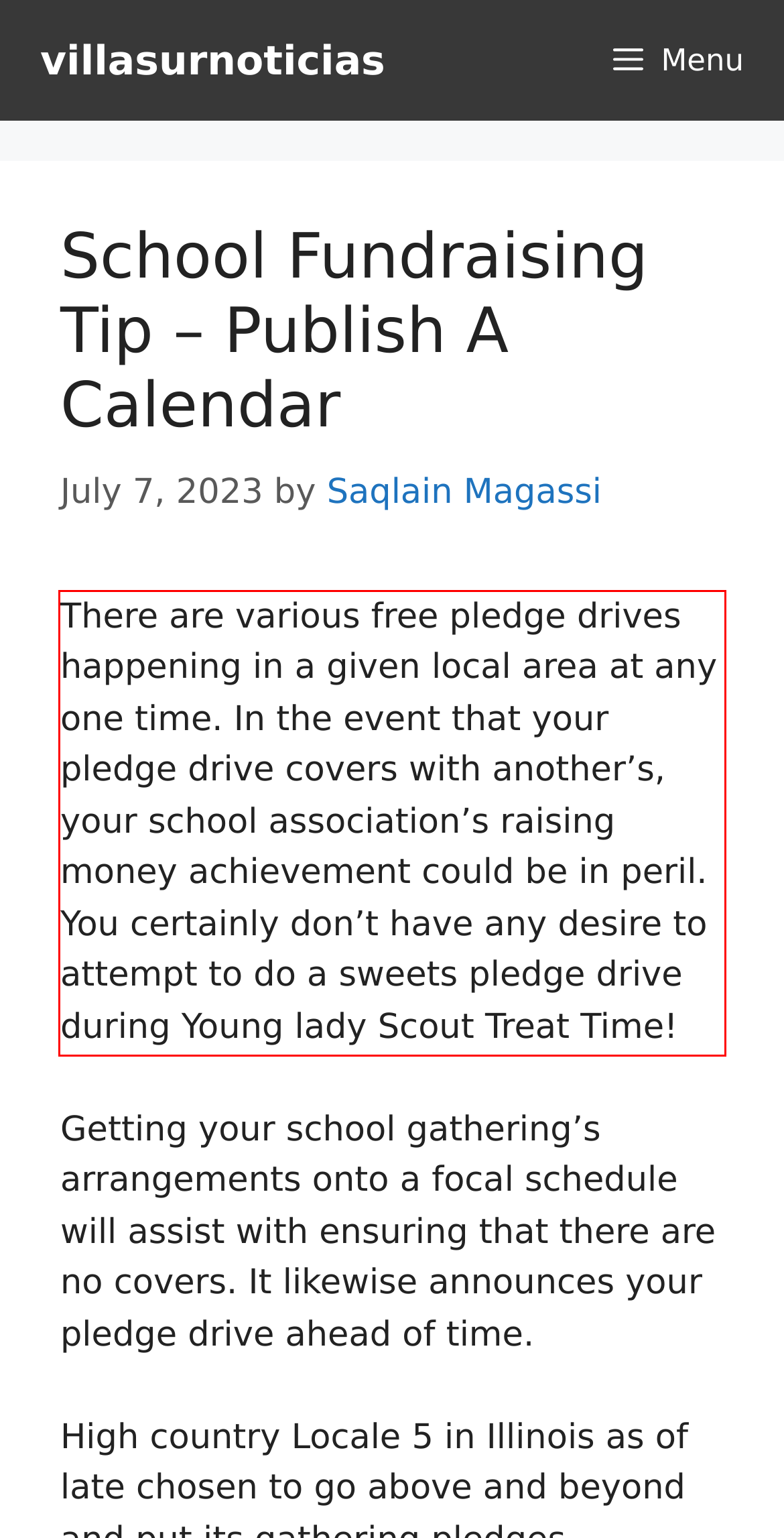Identify and extract the text within the red rectangle in the screenshot of the webpage.

There are various free pledge drives happening in a given local area at any one time. In the event that your pledge drive covers with another’s, your school association’s raising money achievement could be in peril. You certainly don’t have any desire to attempt to do a sweets pledge drive during Young lady Scout Treat Time!